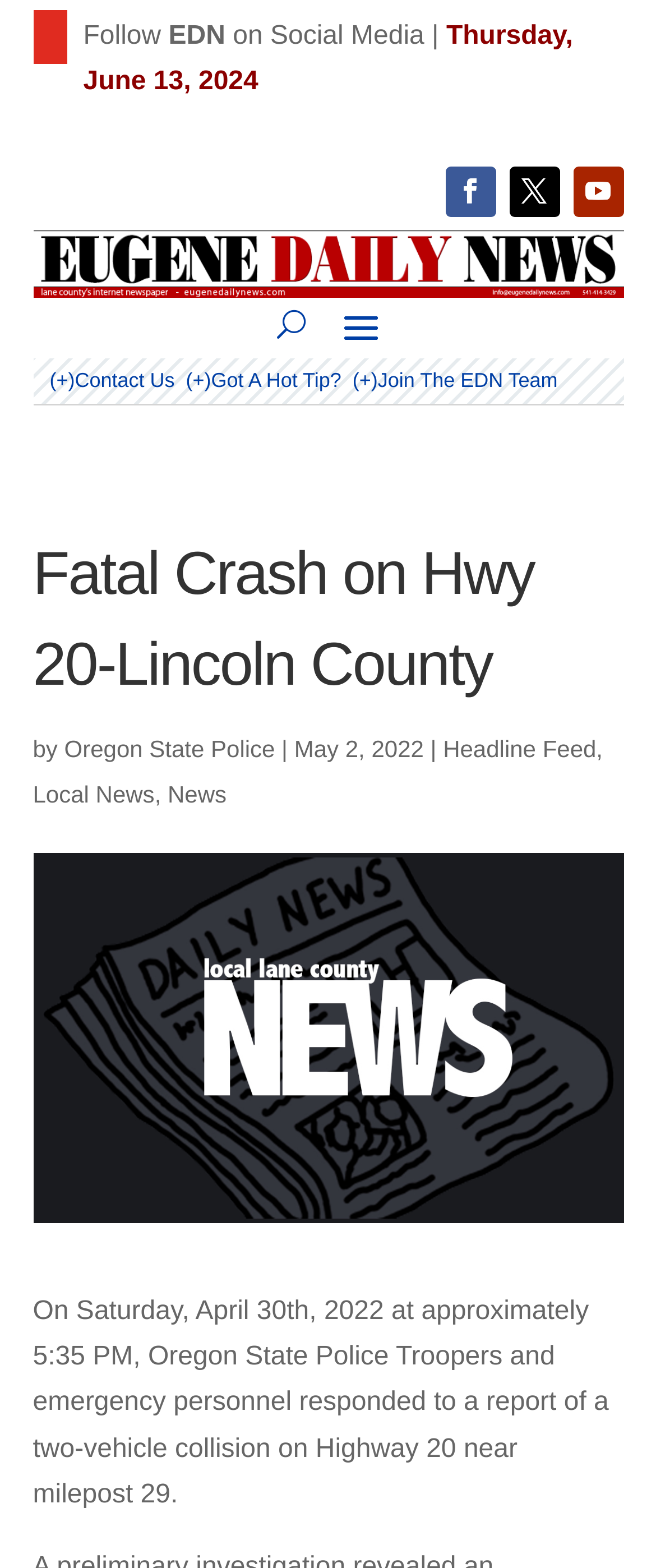Please mark the clickable region by giving the bounding box coordinates needed to complete this instruction: "View local news".

[0.05, 0.498, 0.236, 0.515]